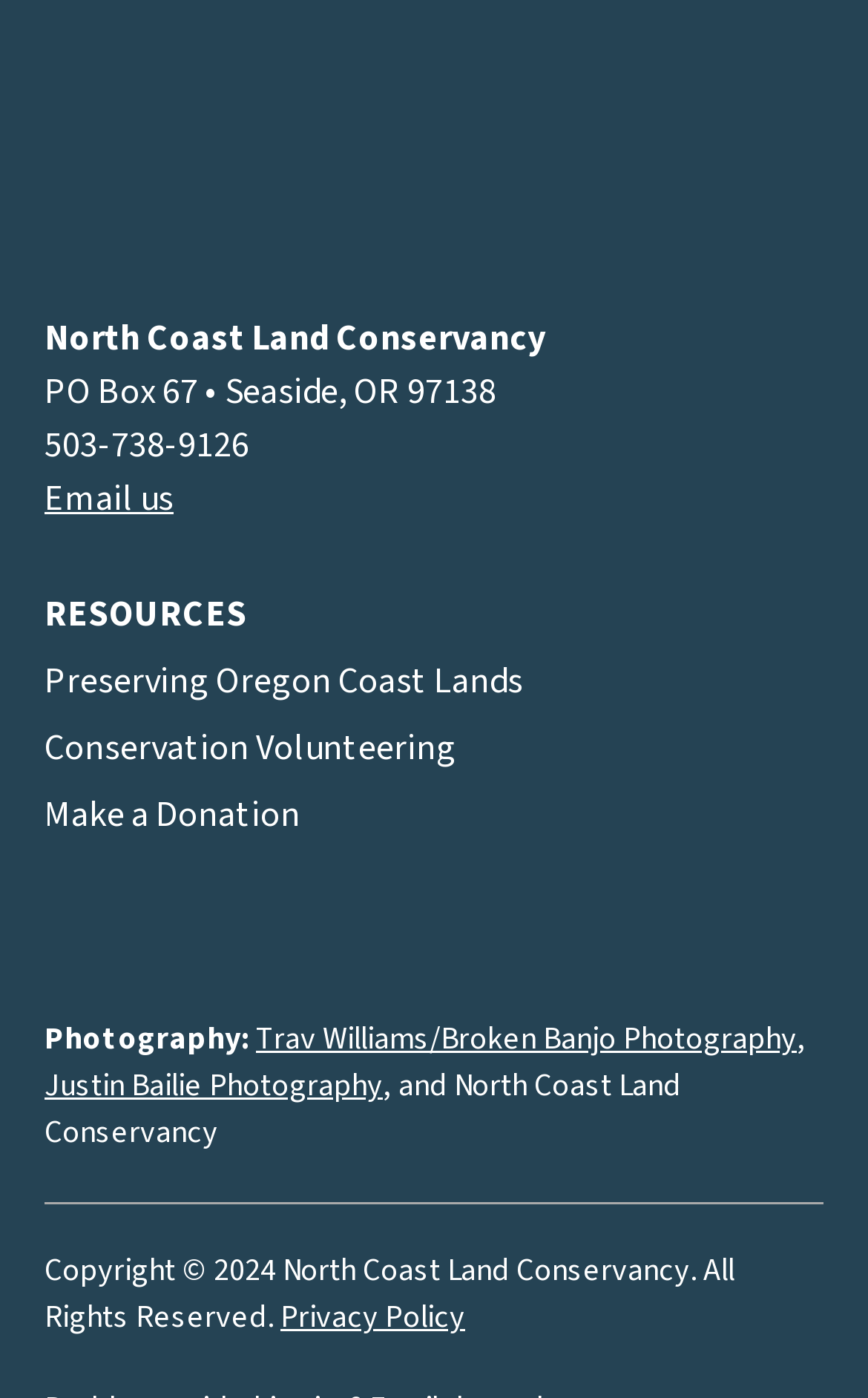What is the name of the organization?
Based on the visual content, answer with a single word or a brief phrase.

North Coast Land Conservancy